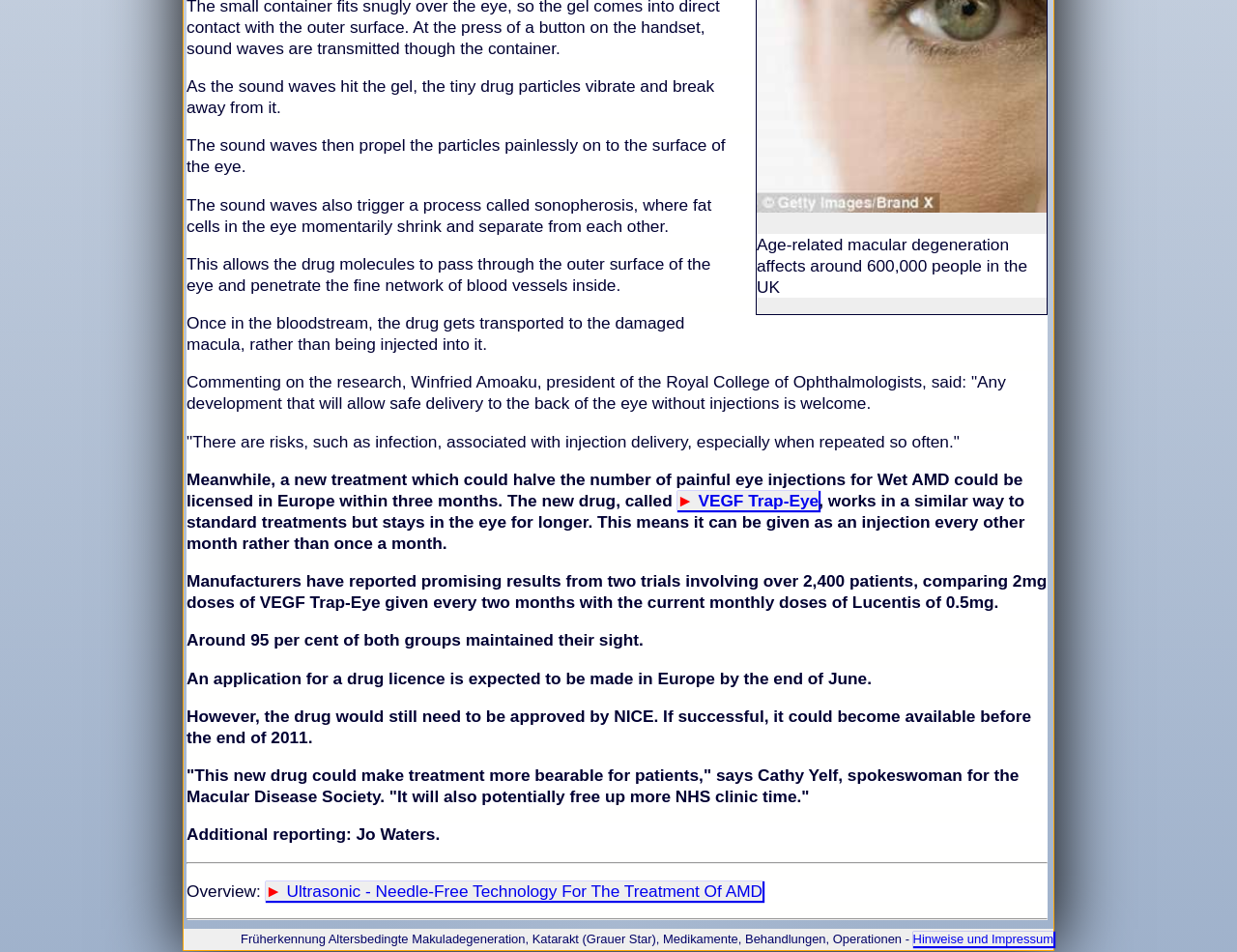Based on the image, please elaborate on the answer to the following question:
What is the percentage of patients who maintained their sight in the trials involving VEGF Trap-Eye?

The answer can be found in the StaticText element that states 'Around 95 per cent of both groups maintained their sight'.